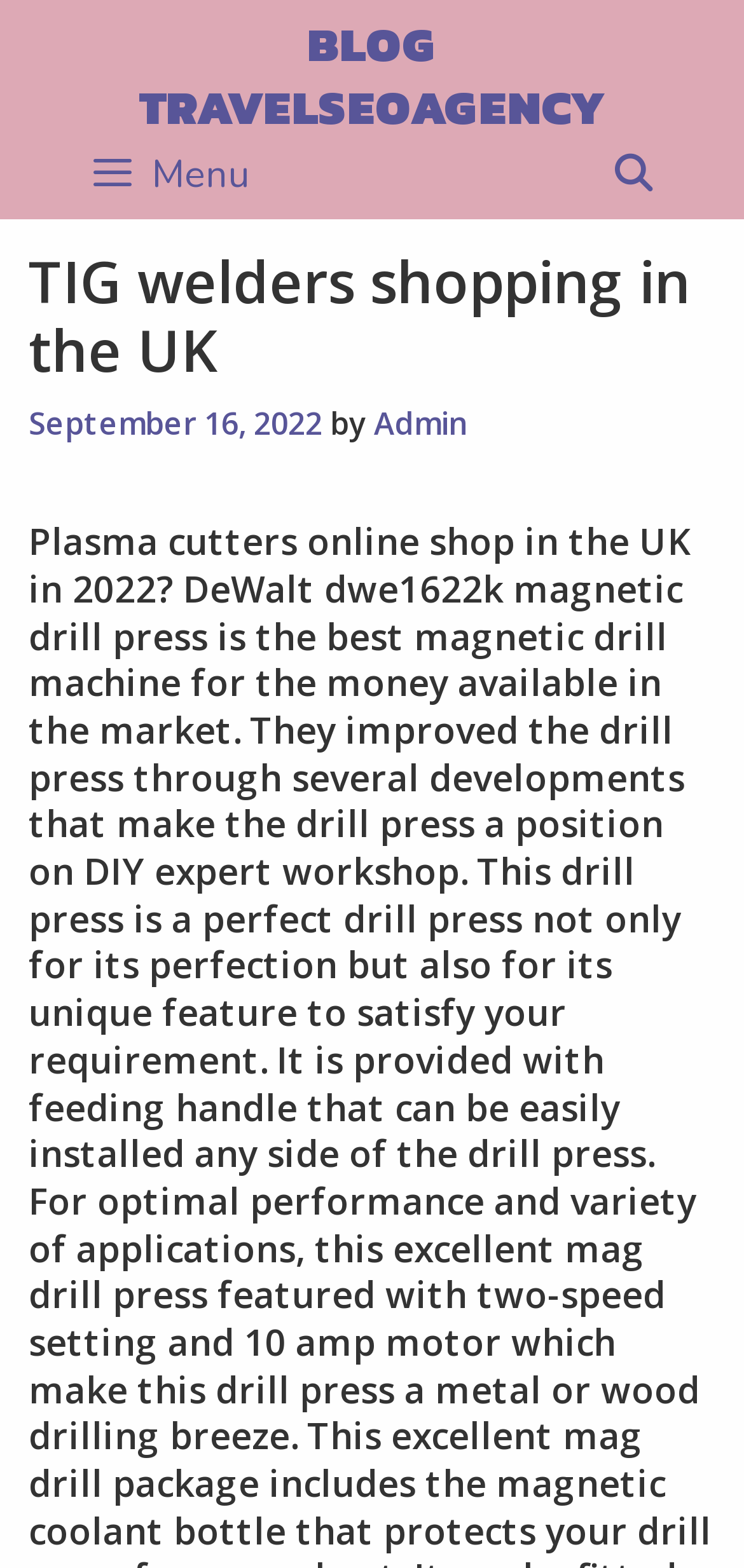Determine the main headline of the webpage and provide its text.

TIG welders shopping in the UK